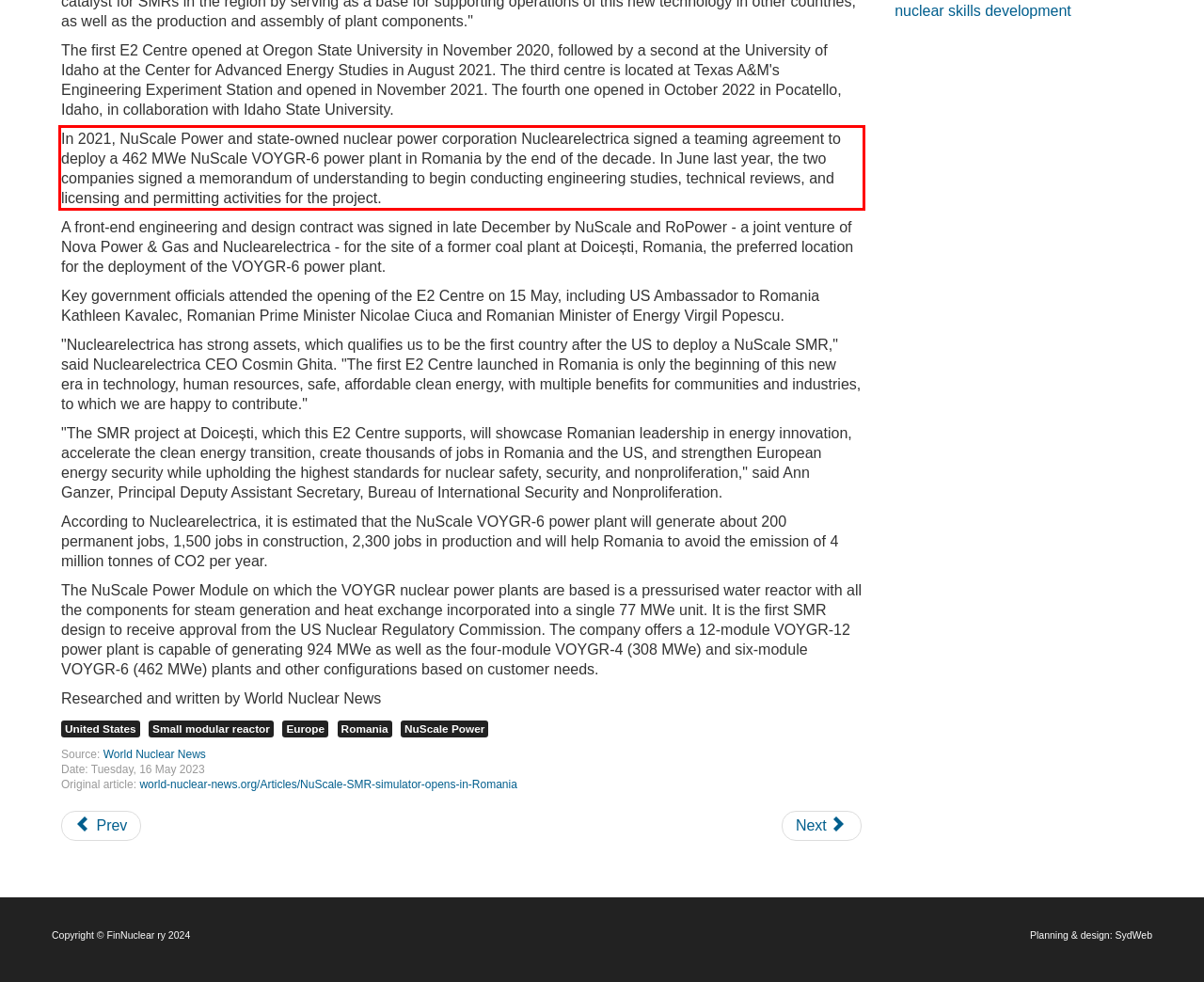Using OCR, extract the text content found within the red bounding box in the given webpage screenshot.

In 2021, NuScale Power and state-owned nuclear power corporation Nuclearelectrica signed a teaming agreement to deploy a 462 MWe NuScale VOYGR-6 power plant in Romania by the end of the decade. In June last year, the two companies signed a memorandum of understanding to begin conducting engineering studies, technical reviews, and licensing and permitting activities for the project.